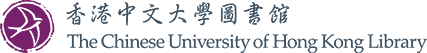Offer a detailed narrative of the image's content.

The image displays the emblem and title of the Chinese University of Hong Kong Library, presented in both English and Chinese script. The library's logo, featuring a stylized bird, signifies a commitment to knowledge and research. This visual representation not only highlights the institution's heritage but also reflects its role as a vital resource for students, scholars, and researchers. The library serves as a gateway to extensive archival collections, including personal papers such as the Ma Meng papers, which encompass various documents related to Chinese studies and language.